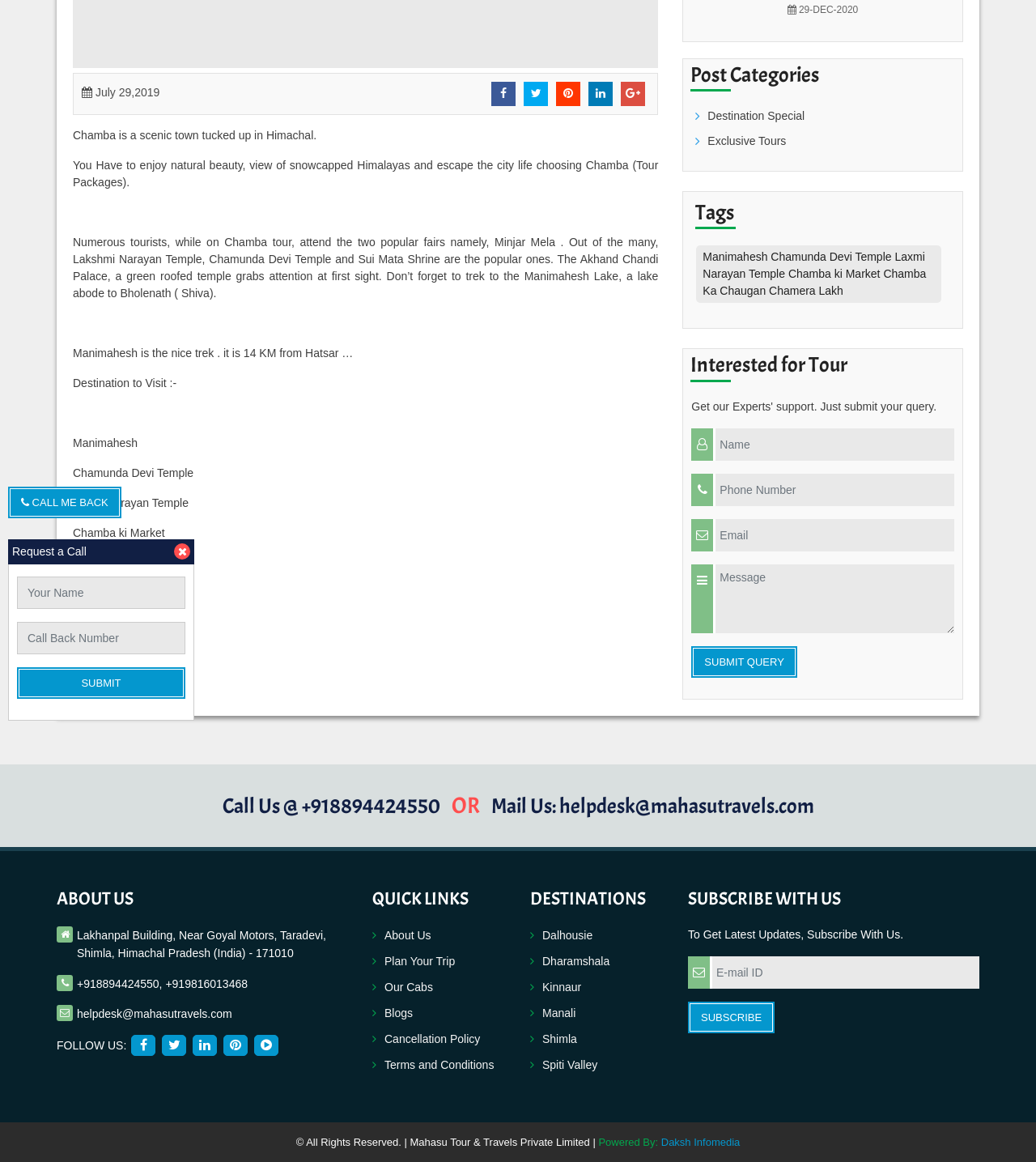Bounding box coordinates are given in the format (top-left x, top-left y, bottom-right x, bottom-right y). All values should be floating point numbers between 0 and 1. Provide the bounding box coordinate for the UI element described as: parent_node: FOLLOW US: title="Youtube"

[0.245, 0.89, 0.269, 0.908]